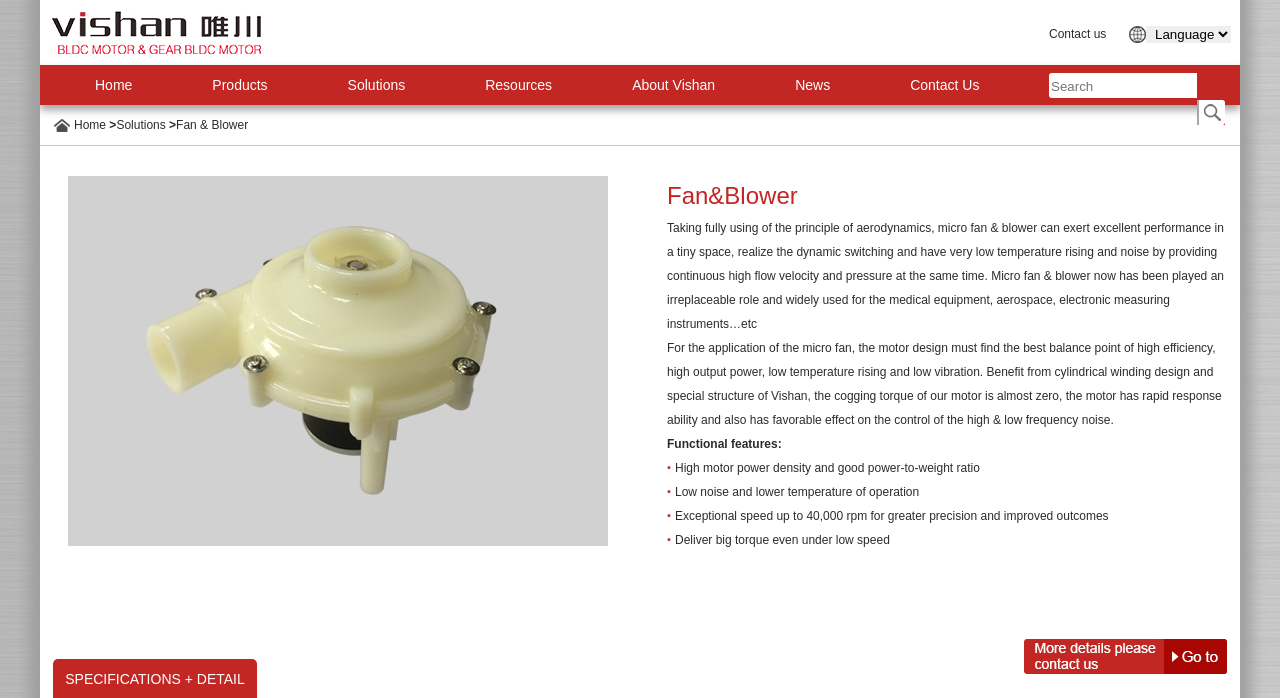Find the bounding box coordinates of the element to click in order to complete the given instruction: "Search for a keyword."

[0.82, 0.105, 0.938, 0.143]